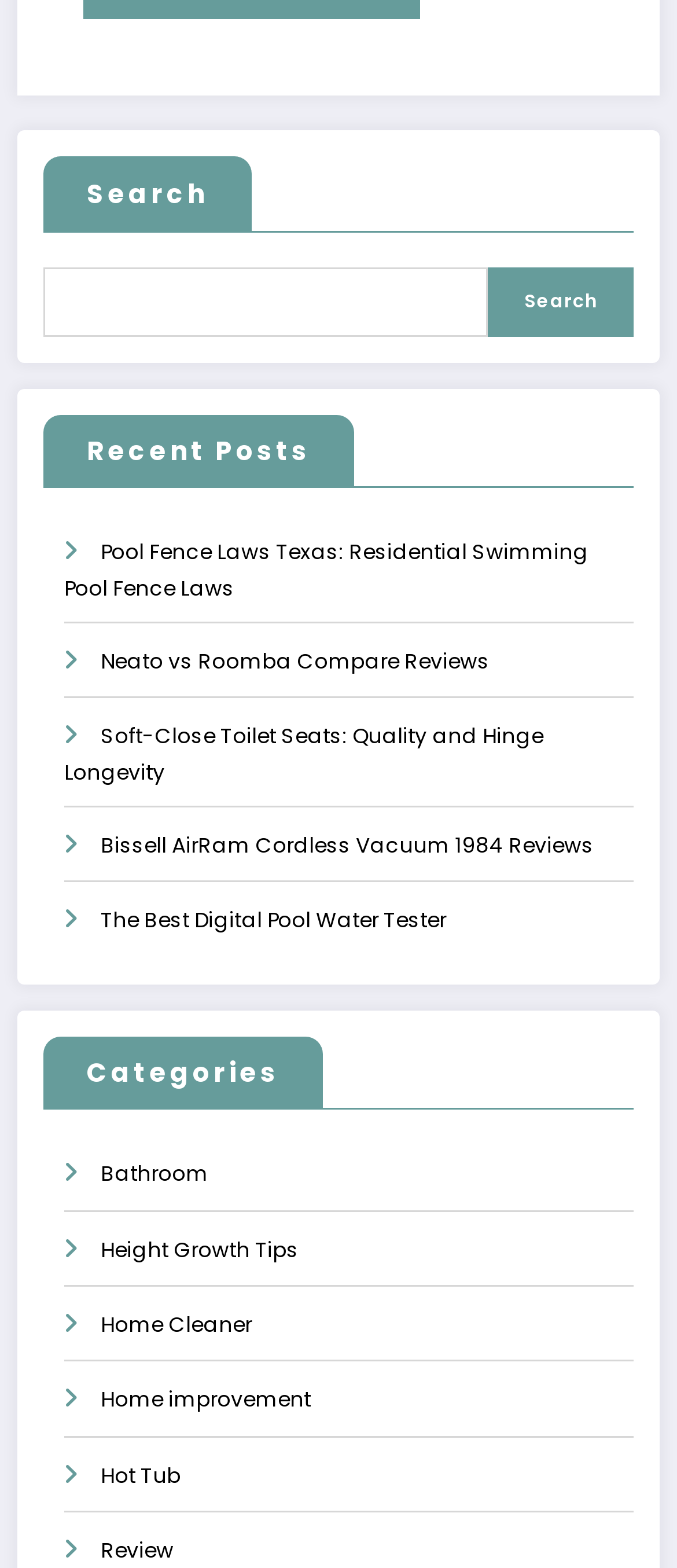Can you specify the bounding box coordinates of the area that needs to be clicked to fulfill the following instruction: "Check the review of Bissell AirRam Cordless Vacuum 1984"?

[0.149, 0.529, 0.877, 0.548]